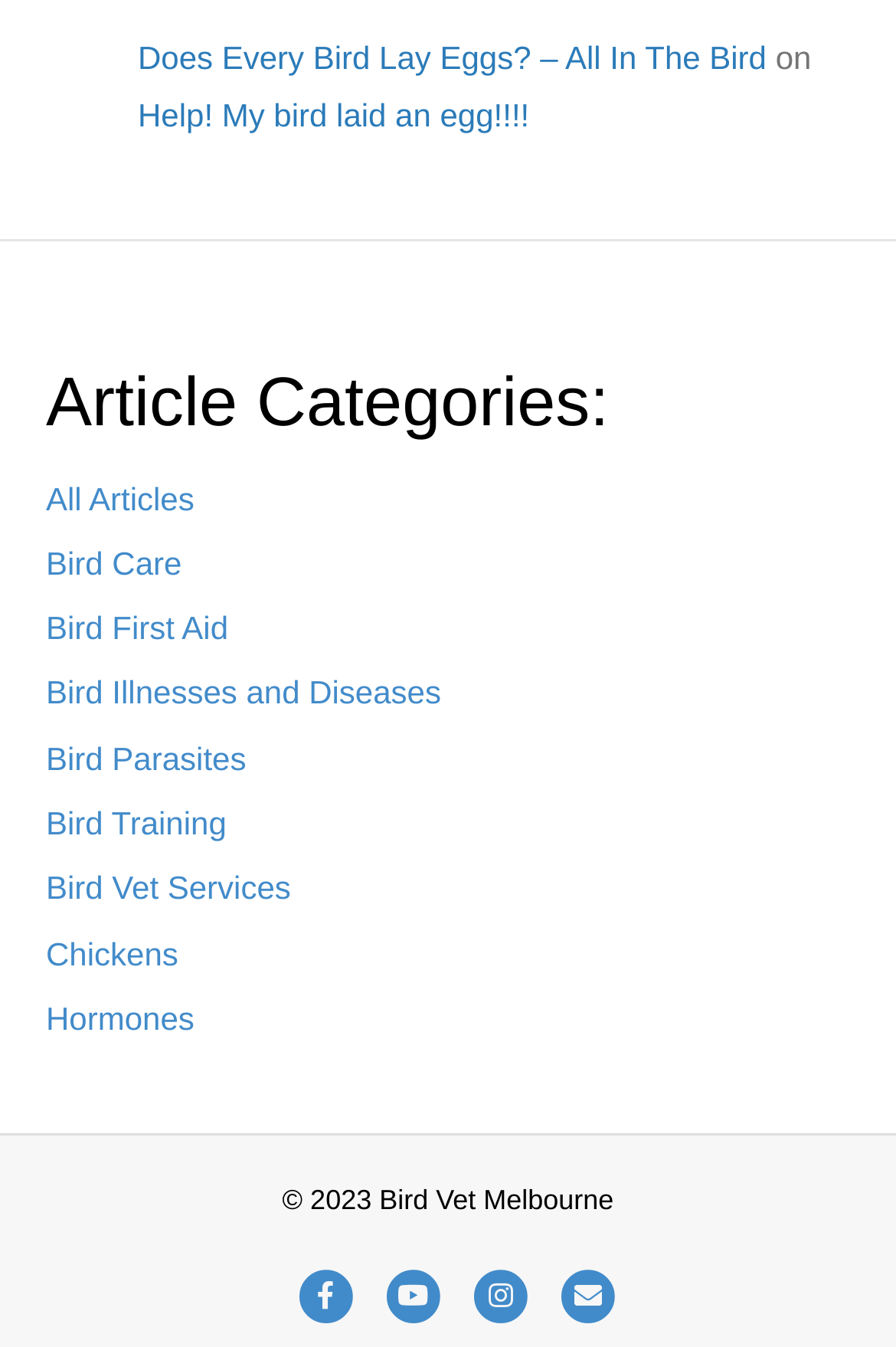Identify the bounding box of the UI component described as: "Email".

[0.618, 0.941, 0.695, 0.982]